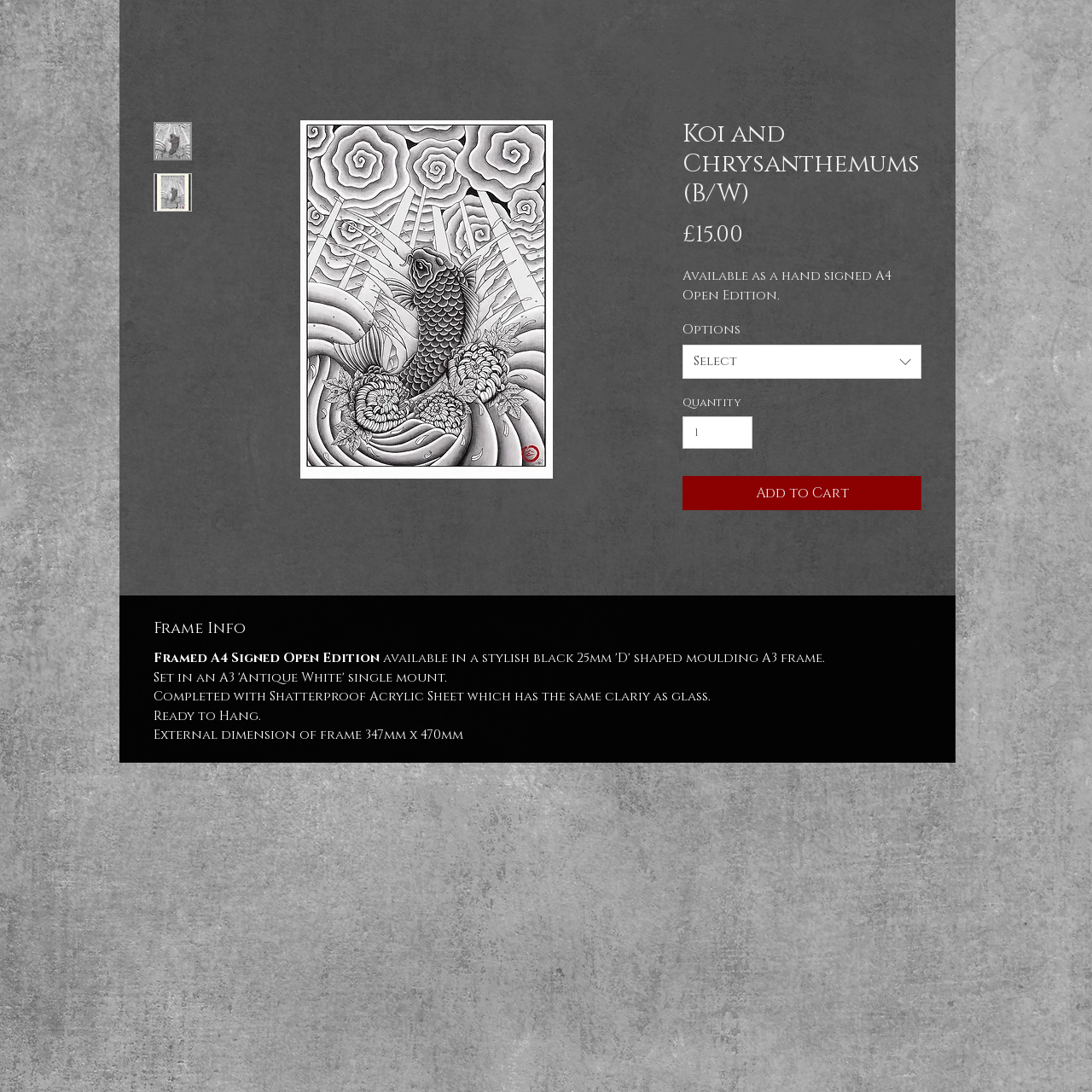Given the element description: "Select", predict the bounding box coordinates of this UI element. The coordinates must be four float numbers between 0 and 1, given as [left, top, right, bottom].

[0.625, 0.316, 0.844, 0.347]